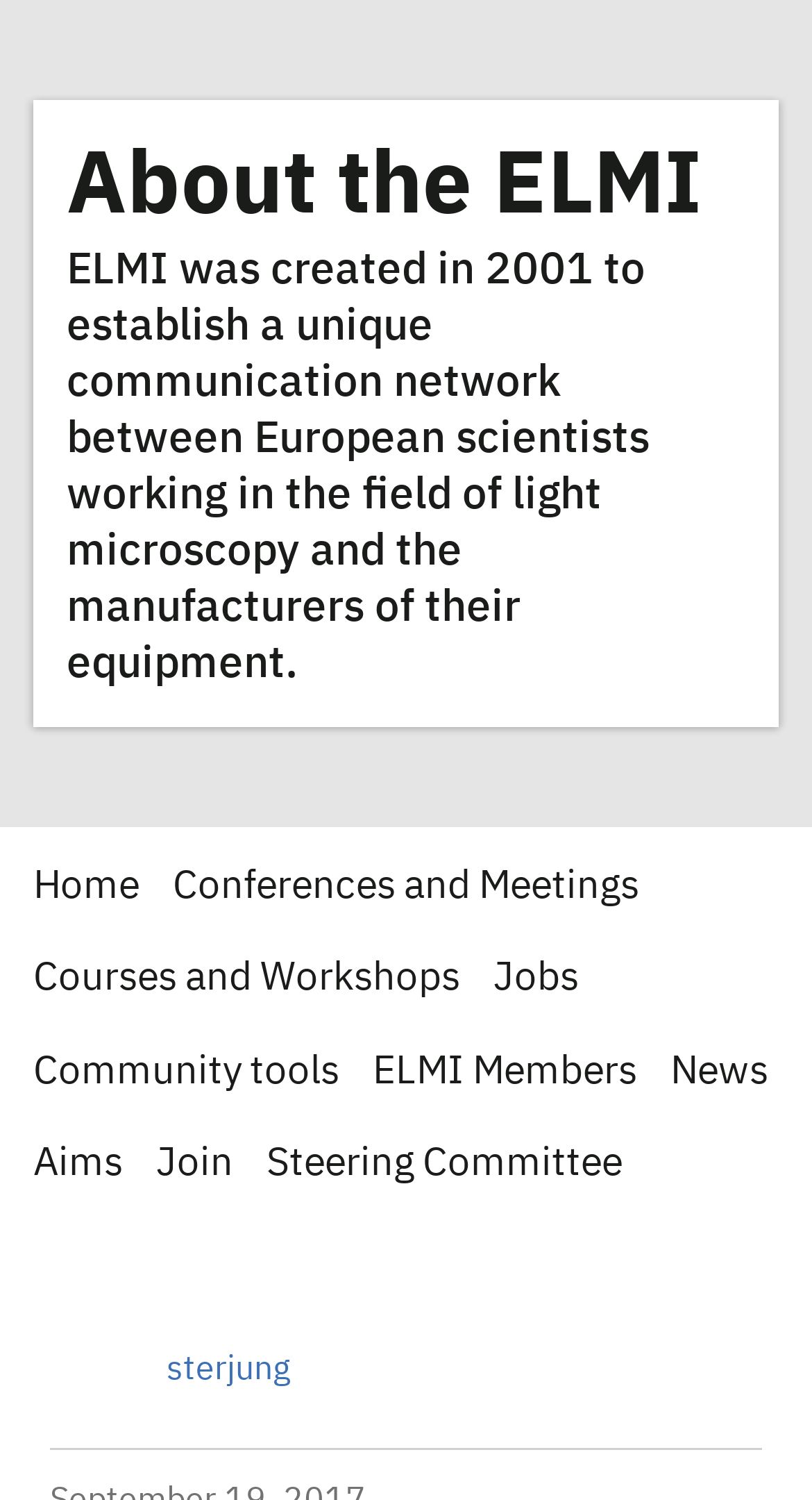Please reply with a single word or brief phrase to the question: 
How many links are available on the webpage?

12